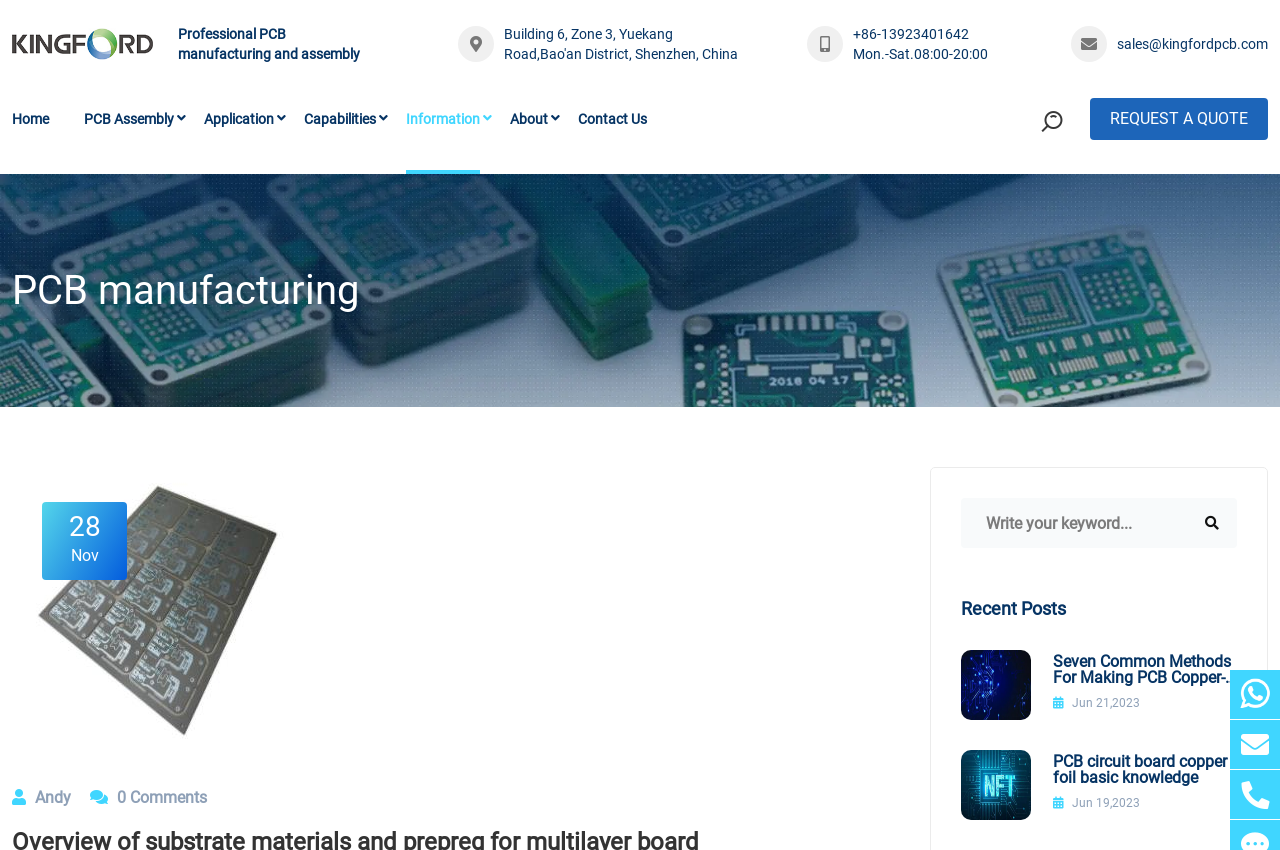Please identify the webpage's heading and generate its text content.

Overview of substrate materials and prepreg for multilayer board